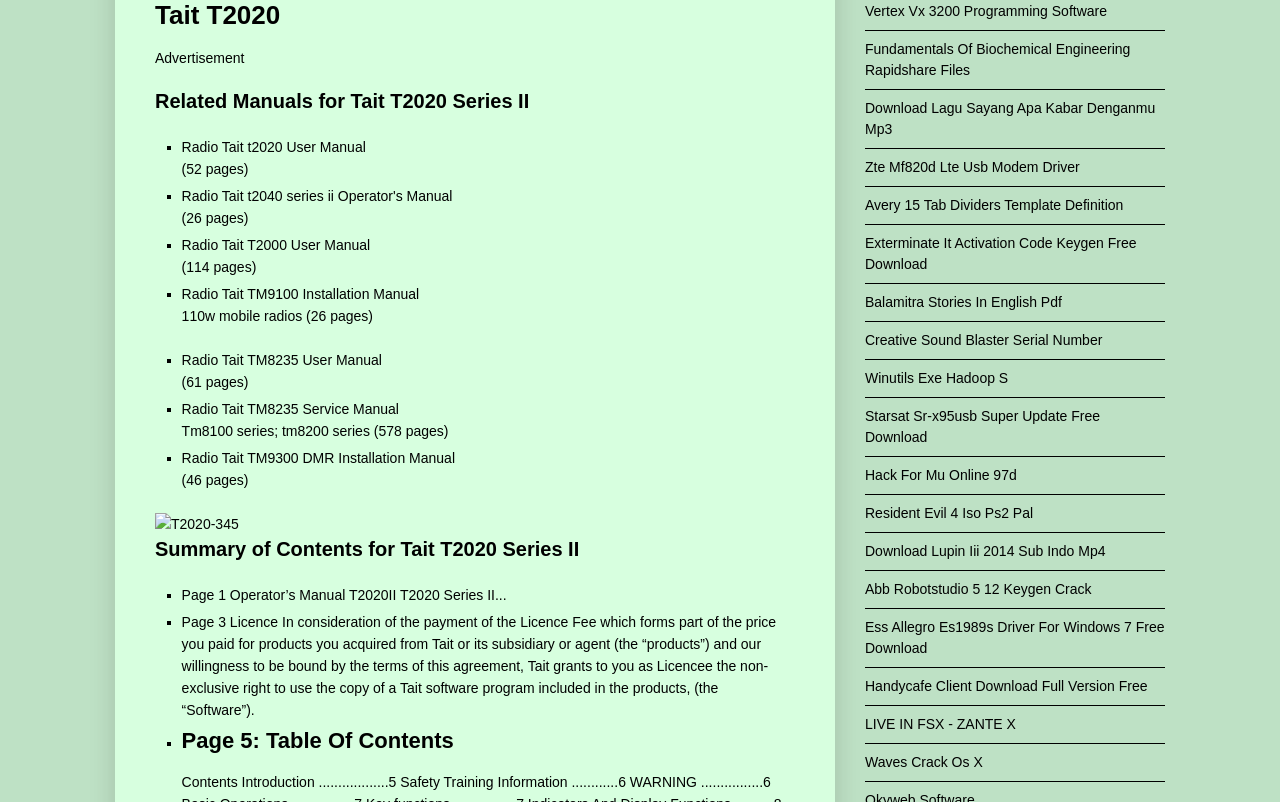Provide the bounding box coordinates of the HTML element described by the text: "Projects".

None